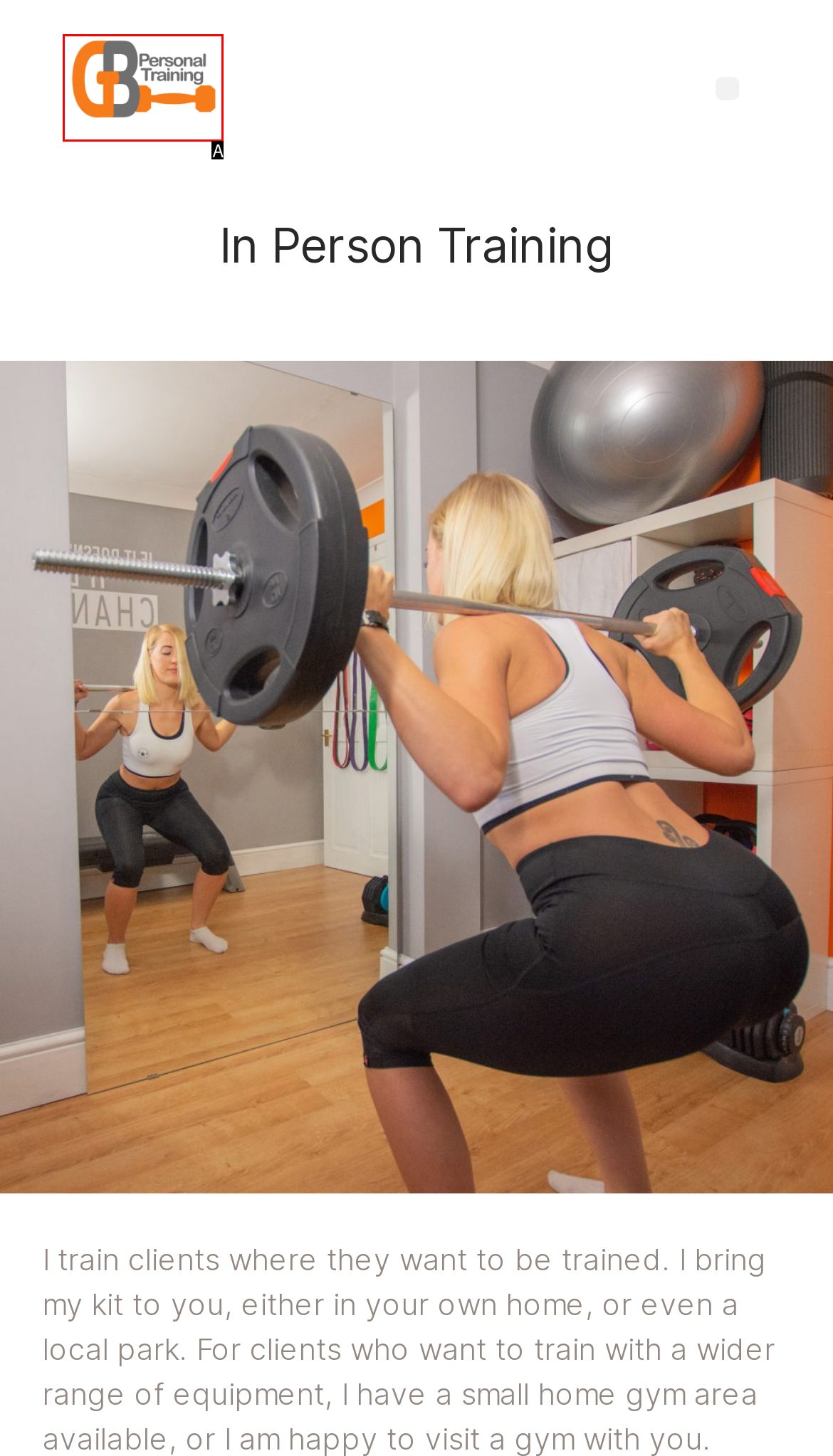Which option is described as follows: alt="GB Personal Training"
Answer with the letter of the matching option directly.

A